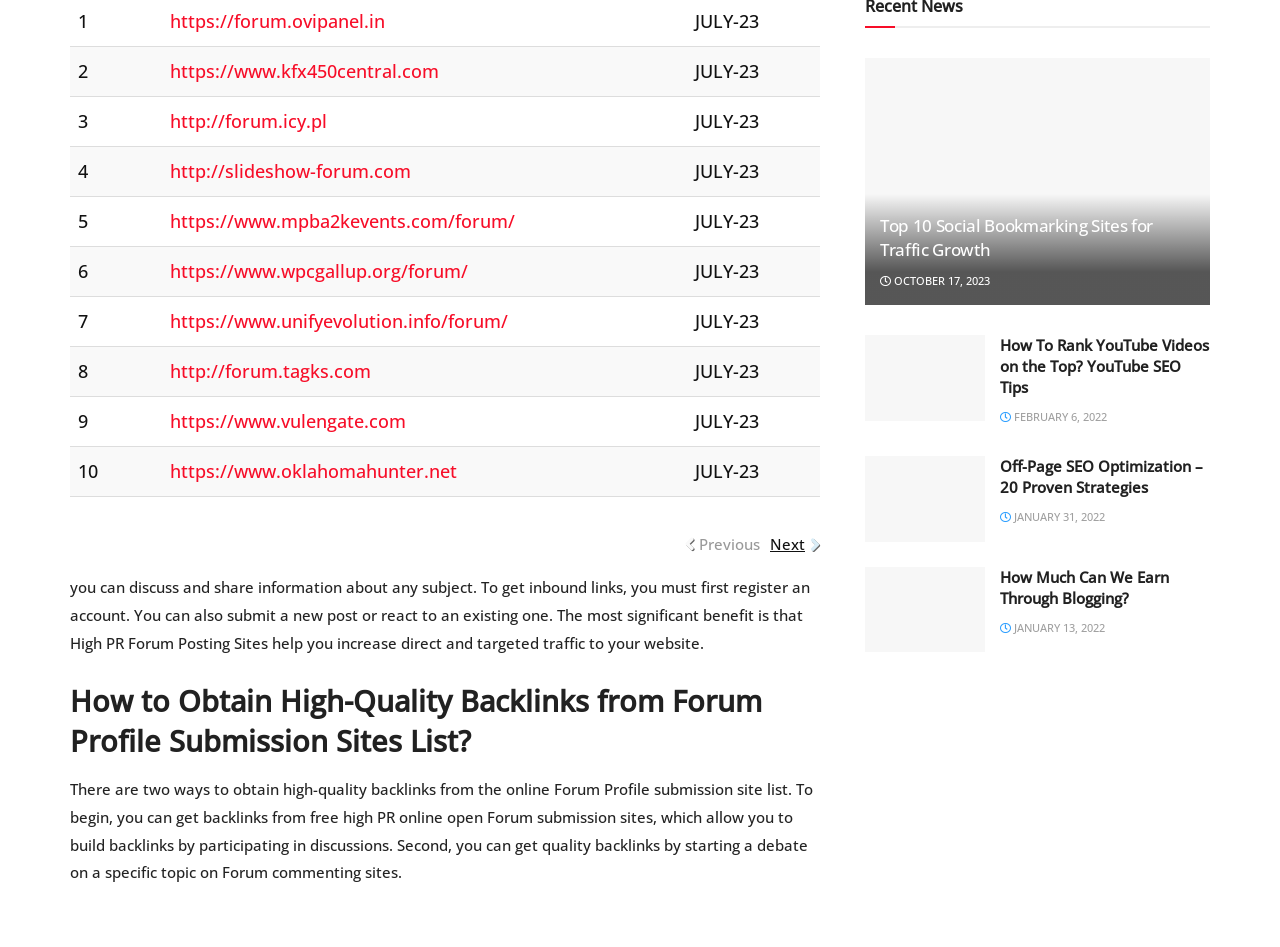Provide the bounding box coordinates of the area you need to click to execute the following instruction: "click on the link to discuss on forum".

[0.133, 0.062, 0.343, 0.087]